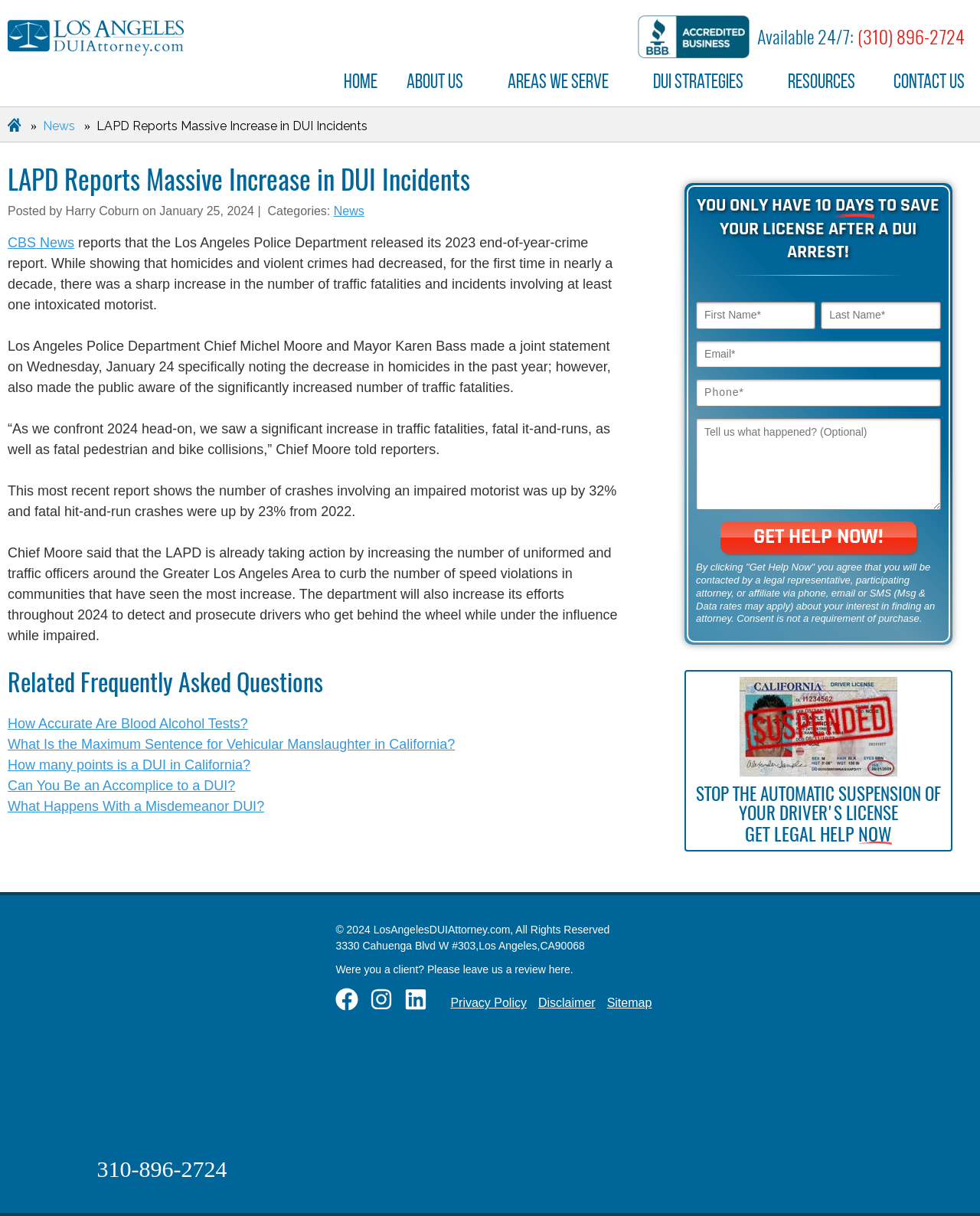Please determine the headline of the webpage and provide its content.

LAPD Reports Massive Increase in DUI Incidents